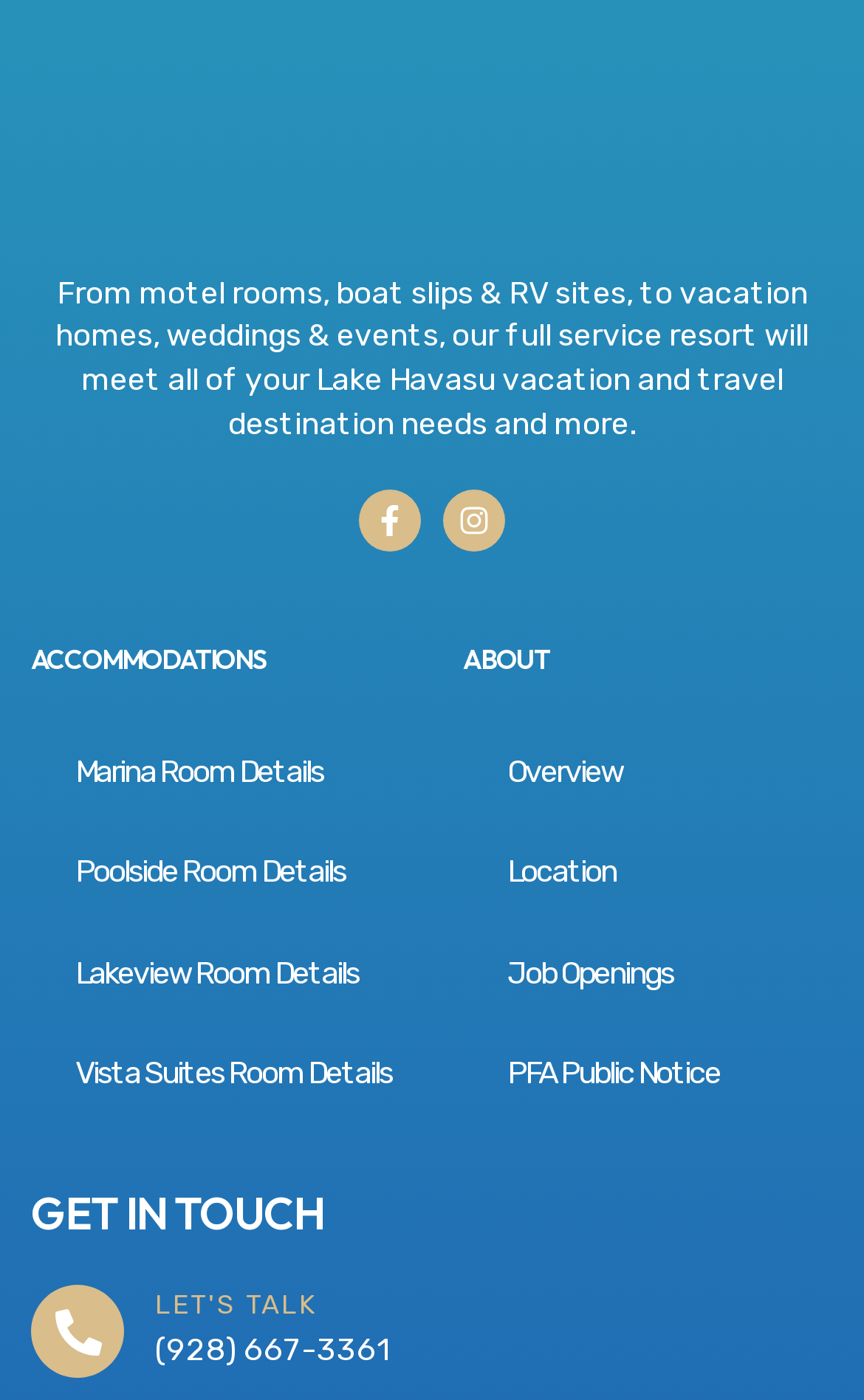Can you find the bounding box coordinates for the element to click on to achieve the instruction: "Get in touch with the resort"?

[0.179, 0.921, 0.367, 0.943]